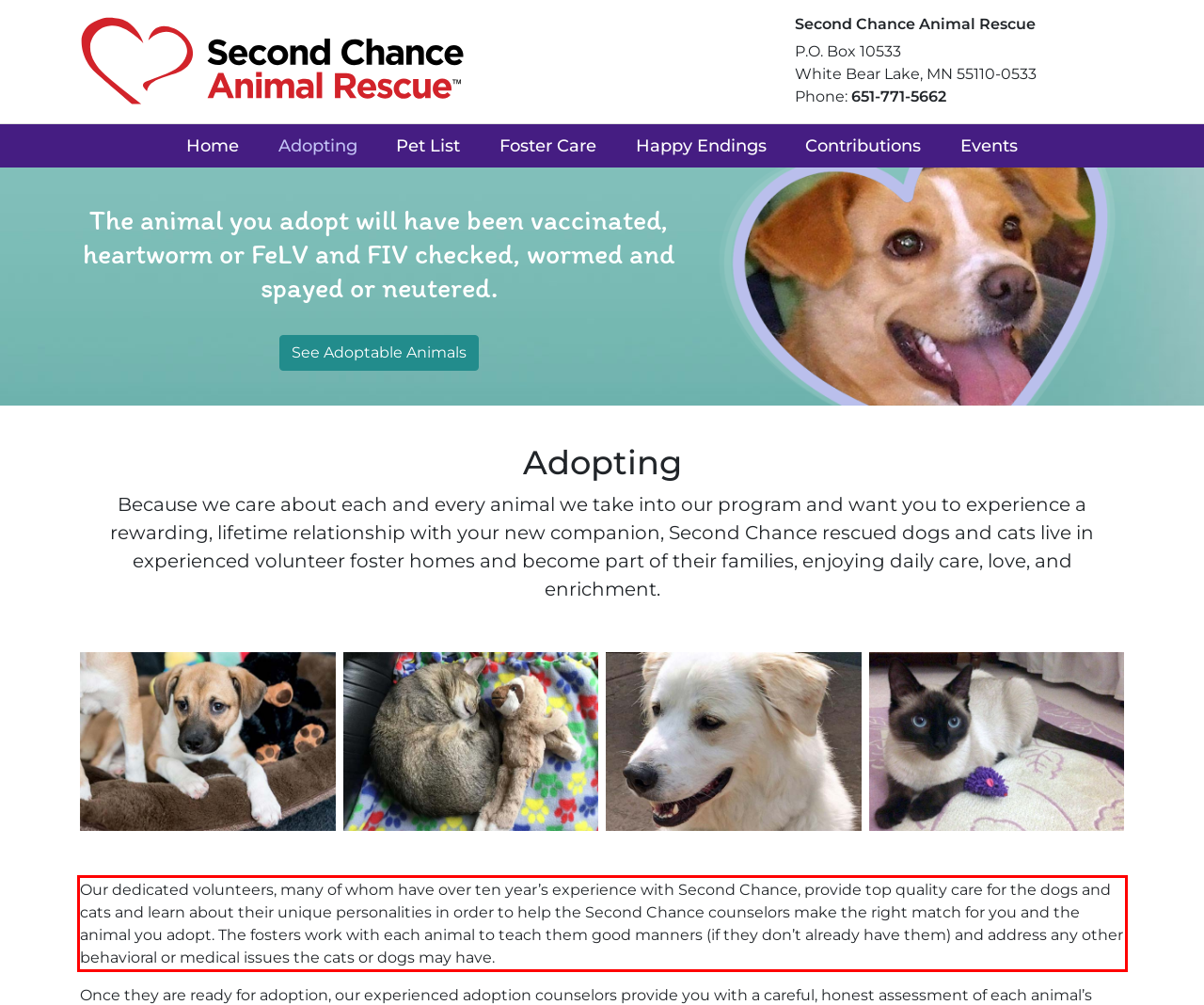Review the screenshot of the webpage and recognize the text inside the red rectangle bounding box. Provide the extracted text content.

Our dedicated volunteers, many of whom have over ten year’s experience with Second Chance, provide top quality care for the dogs and cats and learn about their unique personalities in order to help the Second Chance counselors make the right match for you and the animal you adopt. The fosters work with each animal to teach them good manners (if they don’t already have them) and address any other behavioral or medical issues the cats or dogs may have.